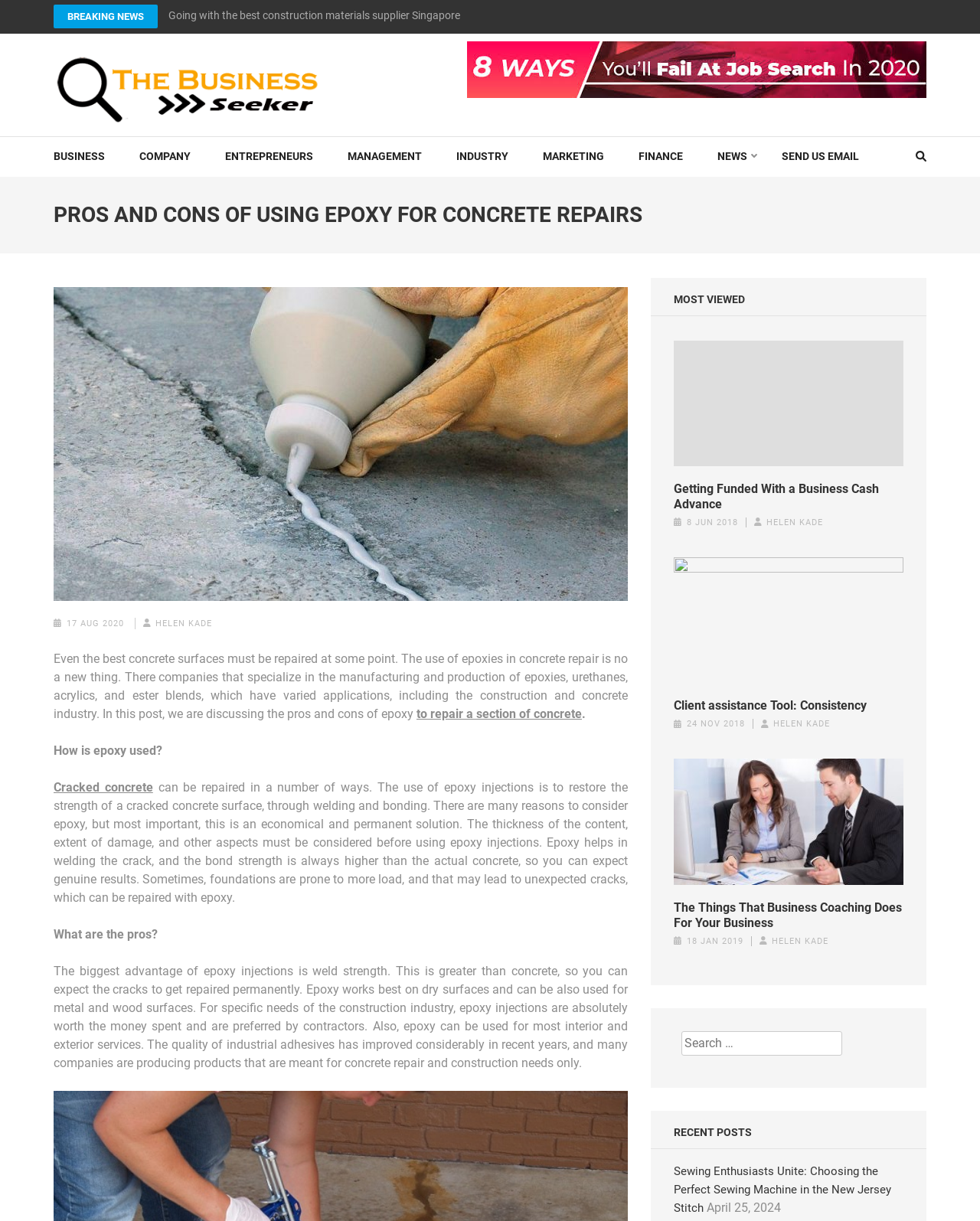Your task is to extract the text of the main heading from the webpage.

PROS AND CONS OF USING EPOXY FOR CONCRETE REPAIRS